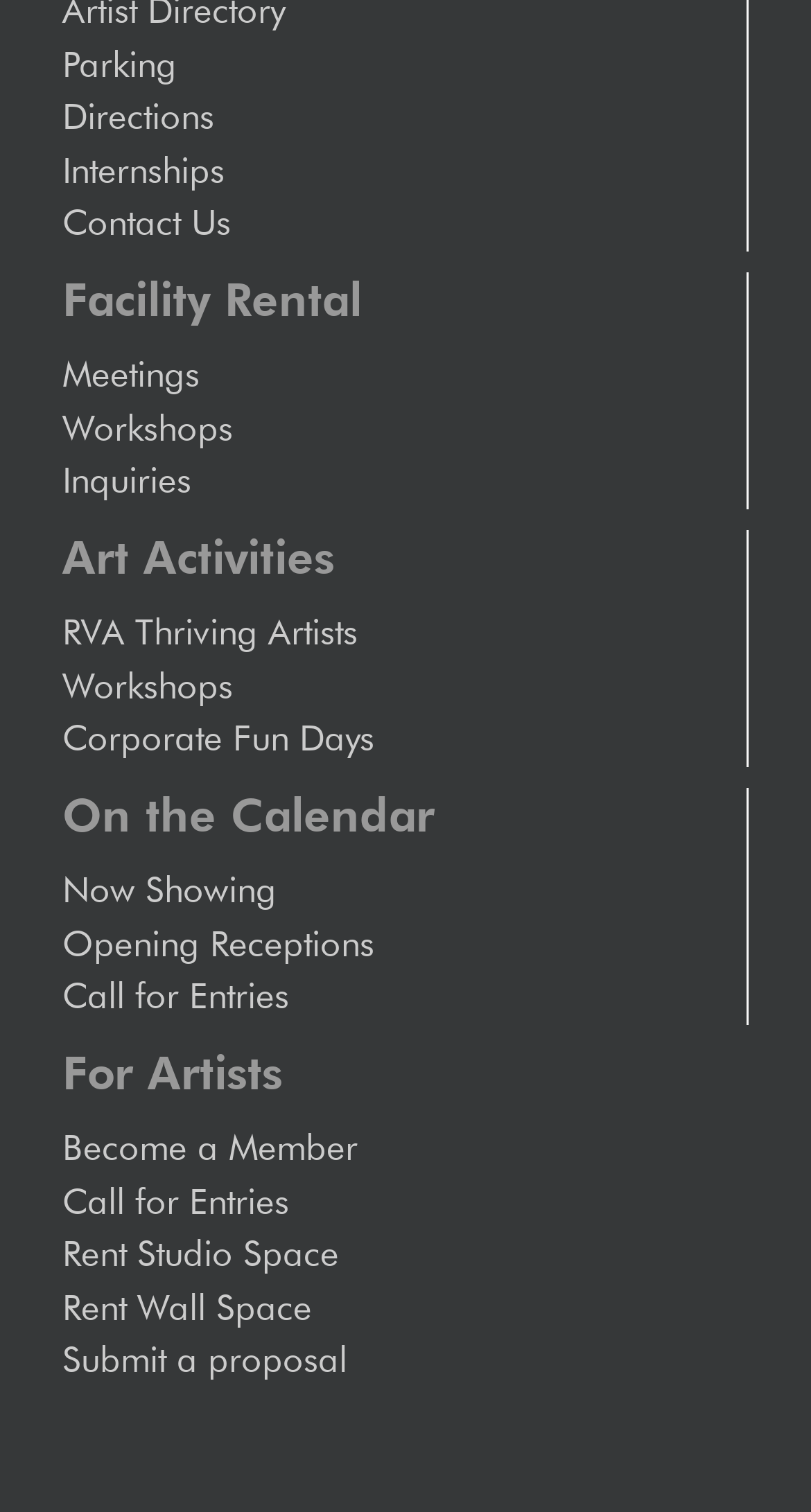Kindly provide the bounding box coordinates of the section you need to click on to fulfill the given instruction: "Click on Parking".

[0.077, 0.026, 0.921, 0.061]